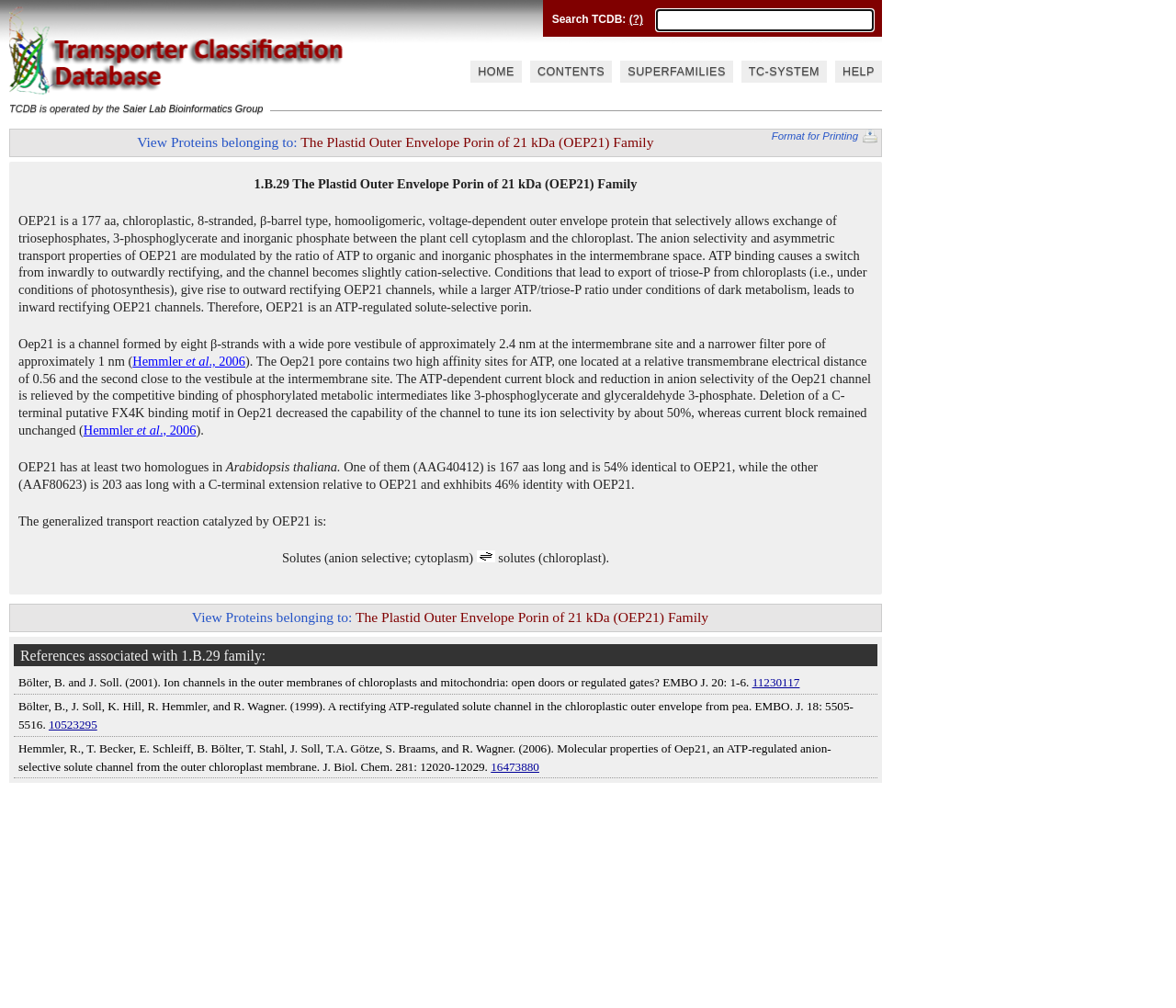Determine the bounding box coordinates of the clickable region to execute the instruction: "View Proteins belonging to: The Plastid Outer Envelope Porin of 21 kDa (OEP21) Family". The coordinates should be four float numbers between 0 and 1, denoted as [left, top, right, bottom].

[0.117, 0.133, 0.556, 0.149]